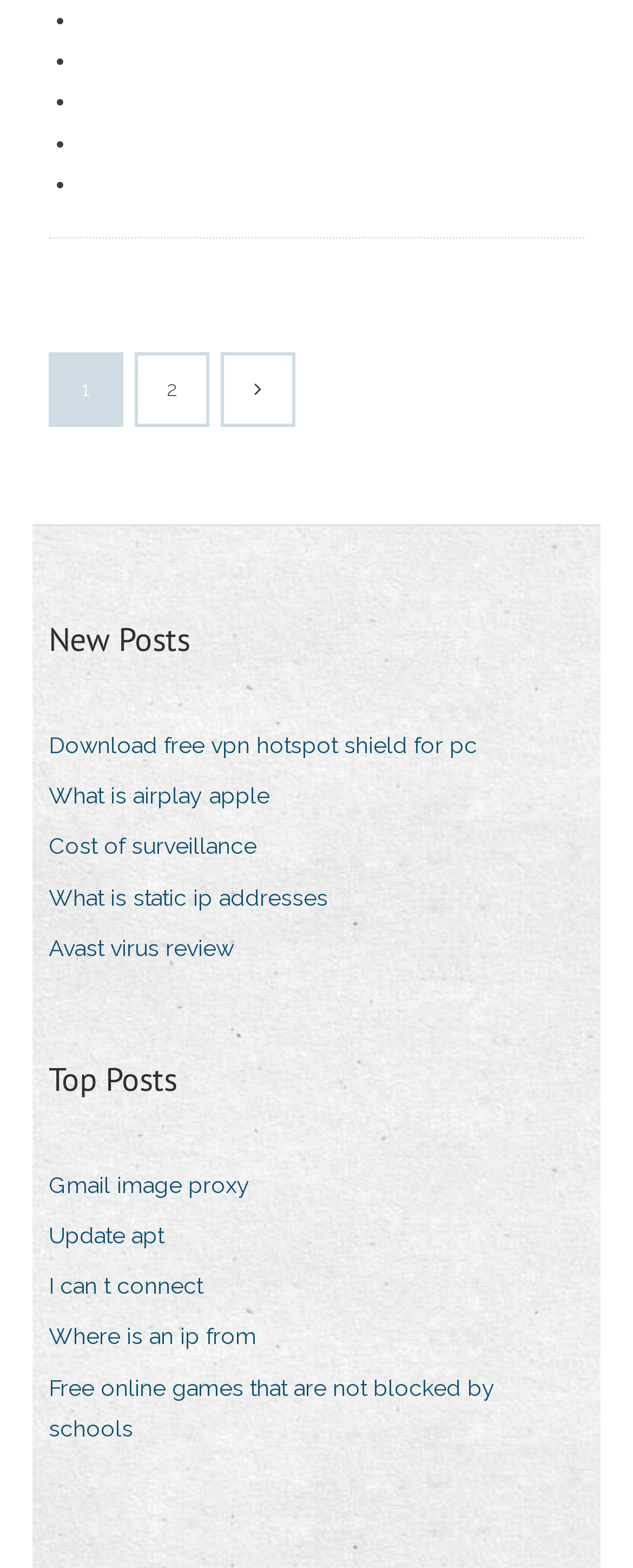Provide a one-word or brief phrase answer to the question:
What is the last link in the New Posts section?

Avast virus review